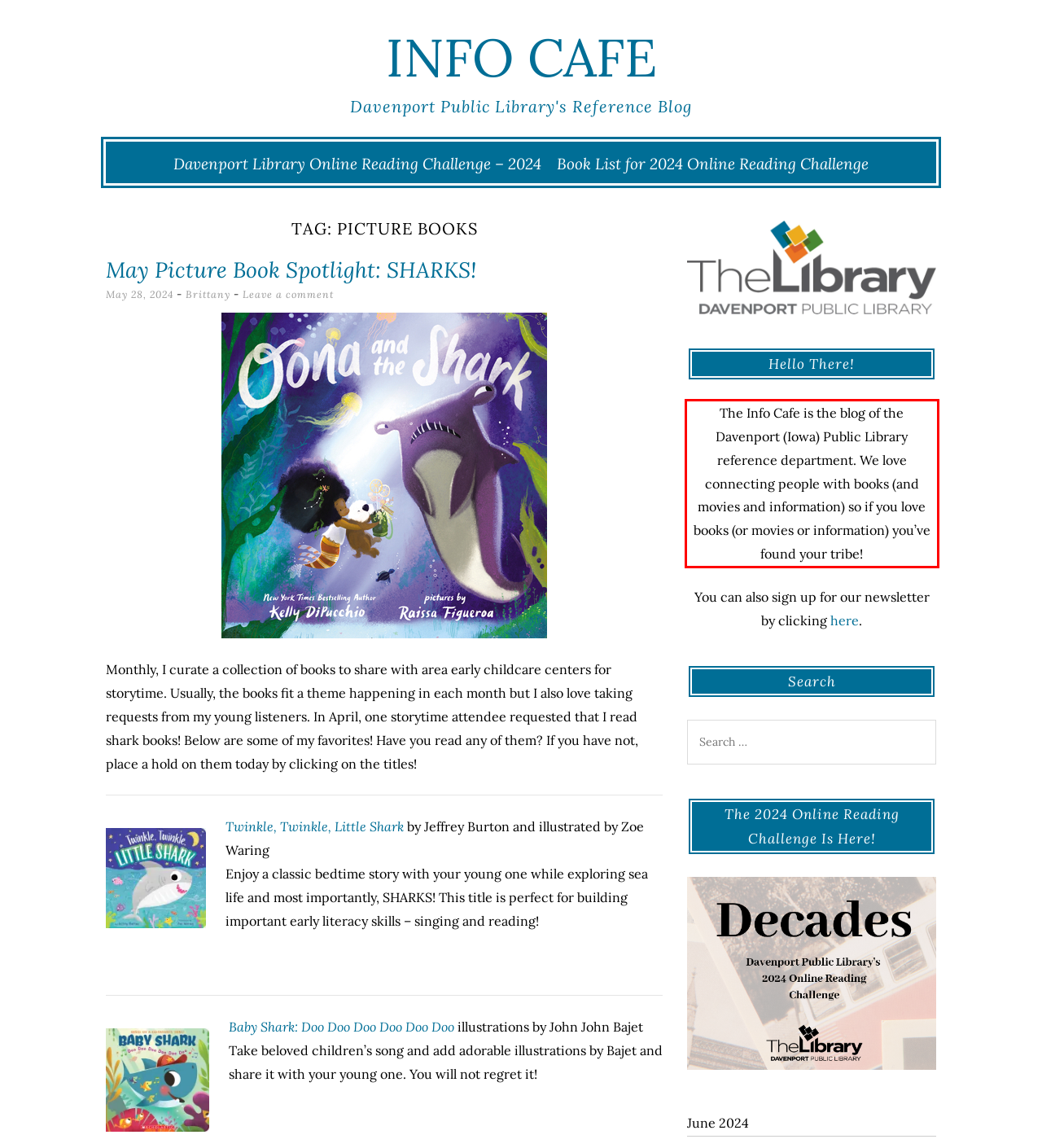Within the screenshot of the webpage, locate the red bounding box and use OCR to identify and provide the text content inside it.

The Info Cafe is the blog of the Davenport (Iowa) Public Library reference department. We love connecting people with books (and movies and information) so if you love books (or movies or information) you’ve found your tribe!